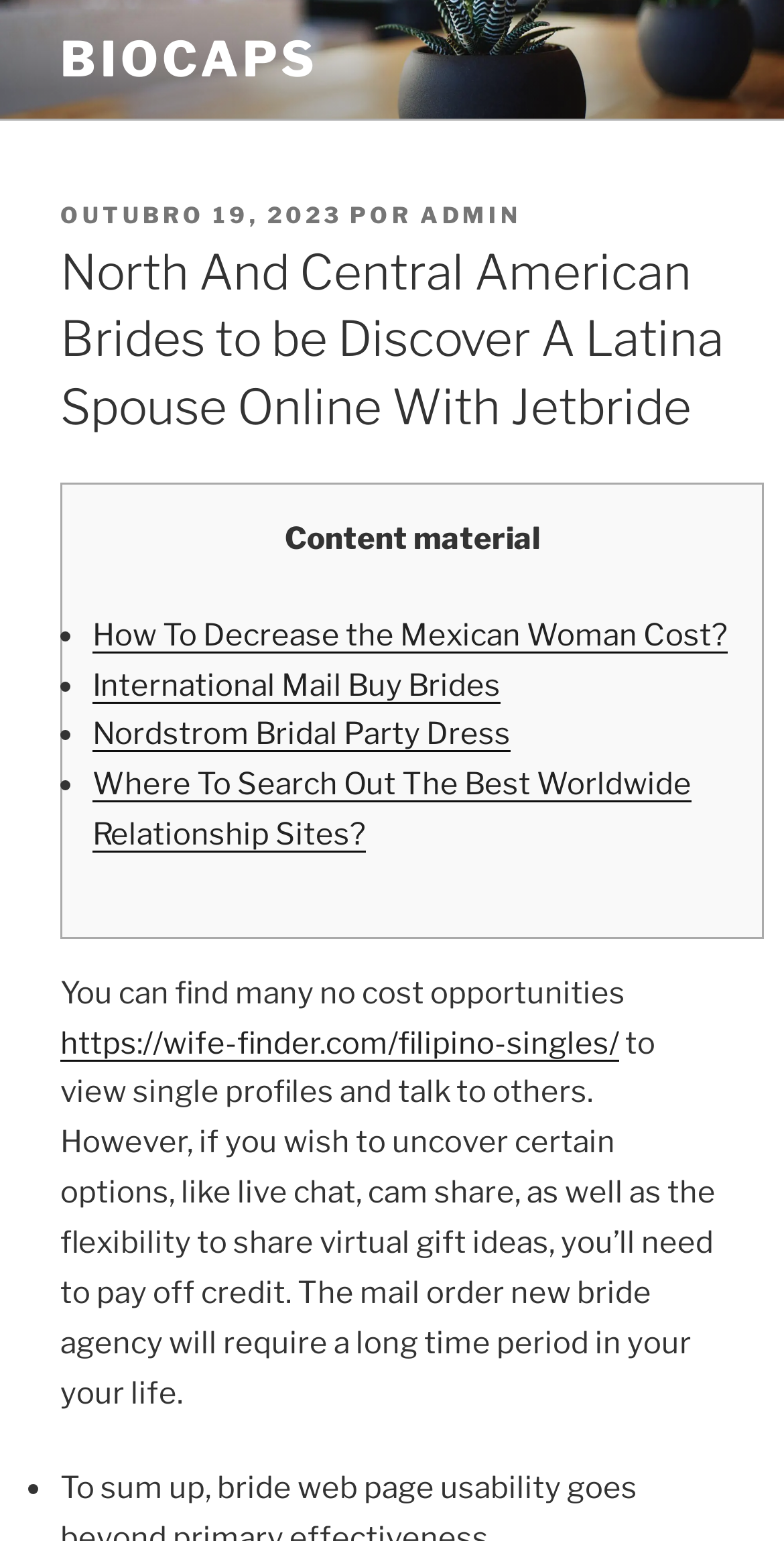Give a concise answer of one word or phrase to the question: 
What is the flexibility that can be shared virtually?

Gifts